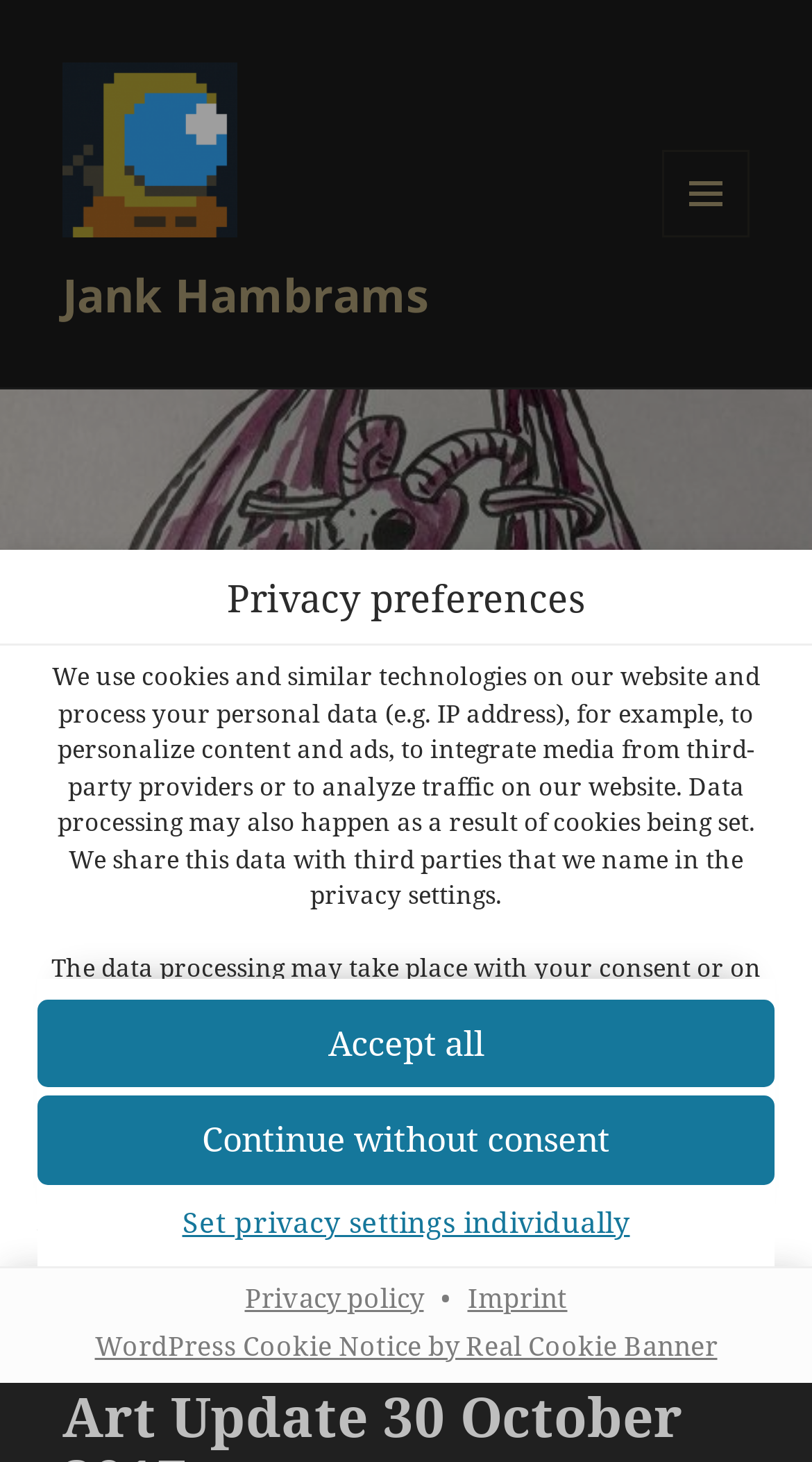Locate the primary headline on the webpage and provide its text.

Art Update 30 October 2017